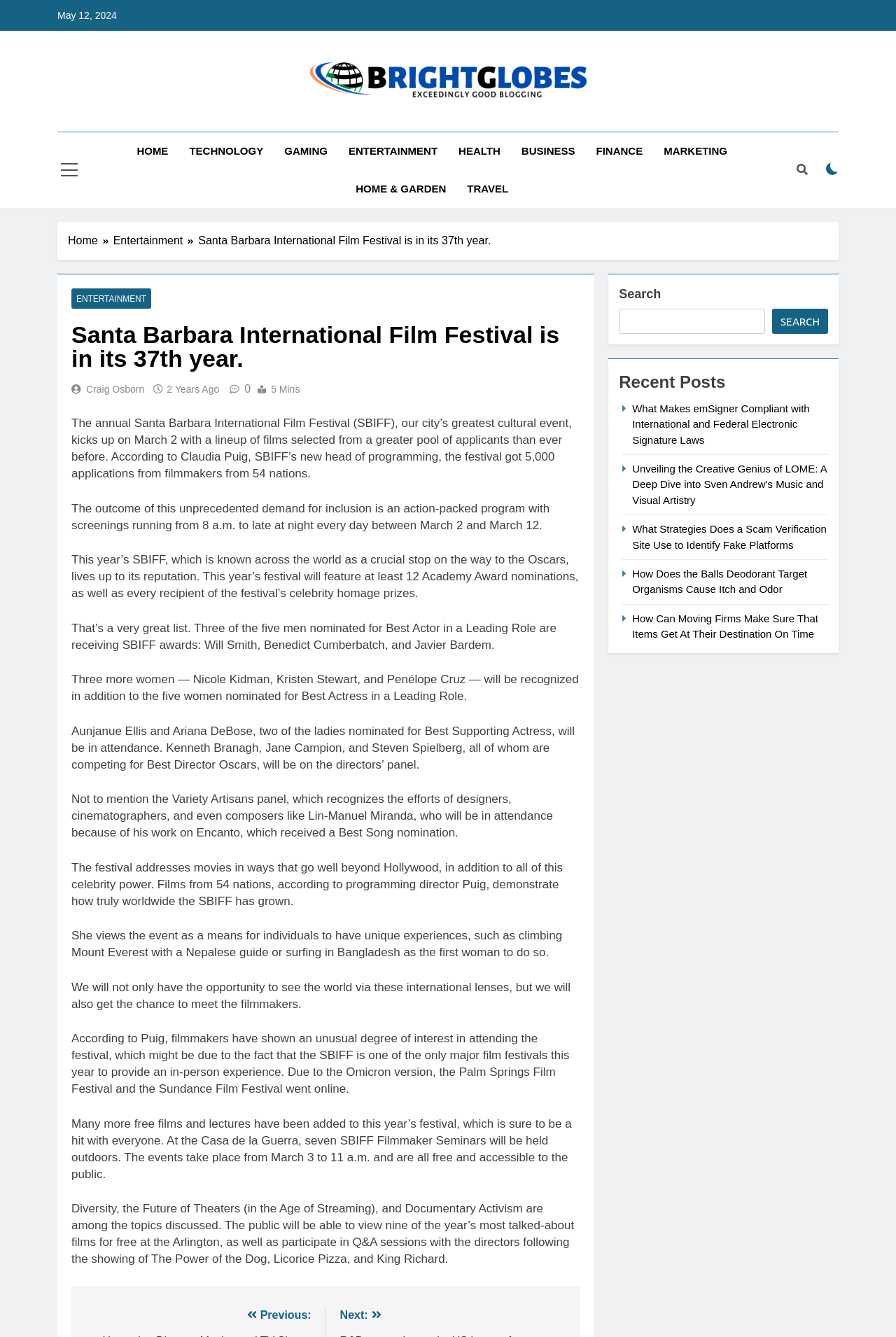Using the information in the image, give a detailed answer to the following question: What is the date of the Santa Barbara International Film Festival?

The date of the Santa Barbara International Film Festival can be found in the text 'The annual Santa Barbara International Film Festival (SBIFF), our city’s greatest cultural event, kicks up on March 2 with a lineup of films selected from a greater pool of applicants than ever before.'